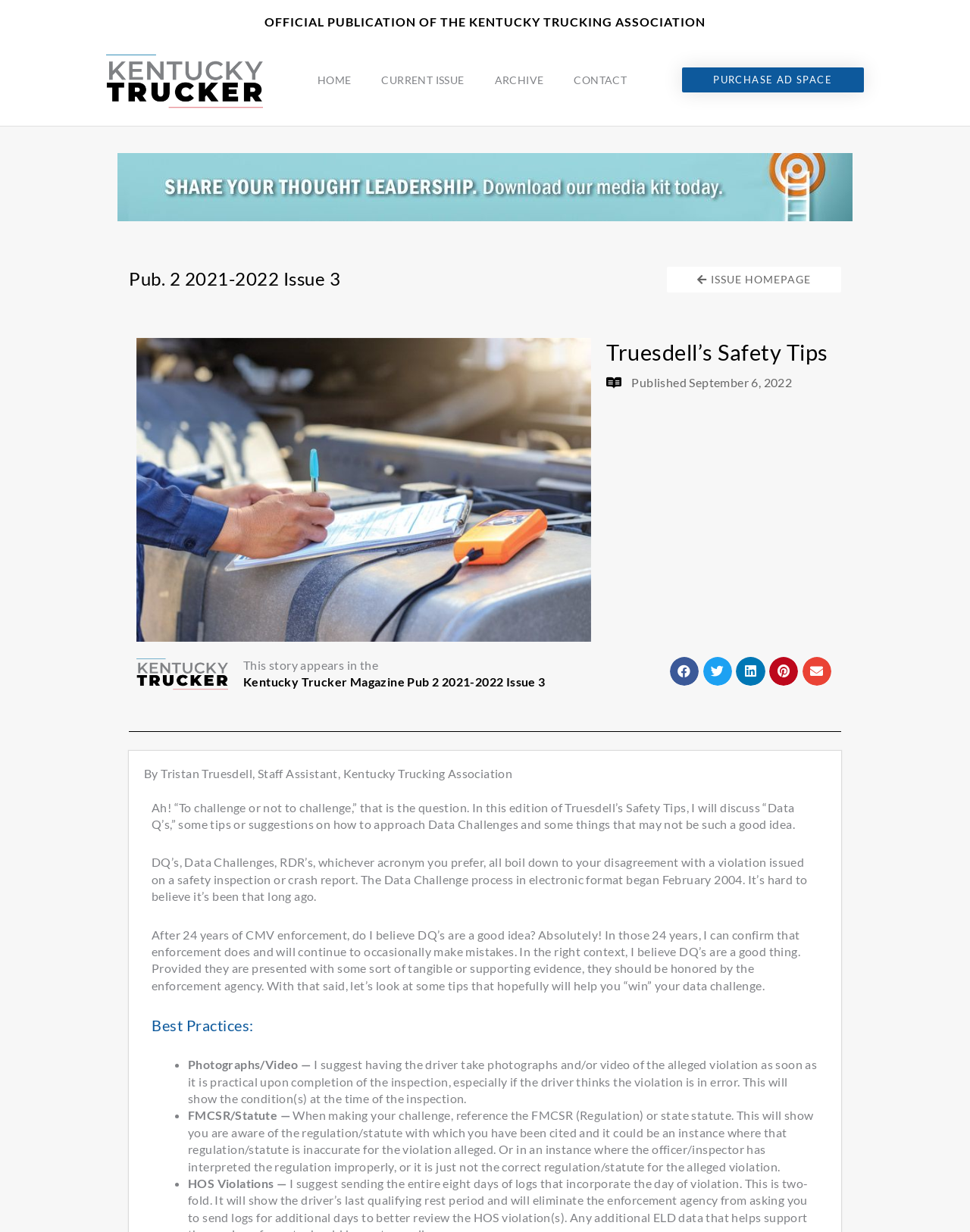What is the name of the publication?
Give a single word or phrase as your answer by examining the image.

Kentucky Trucker Magazine